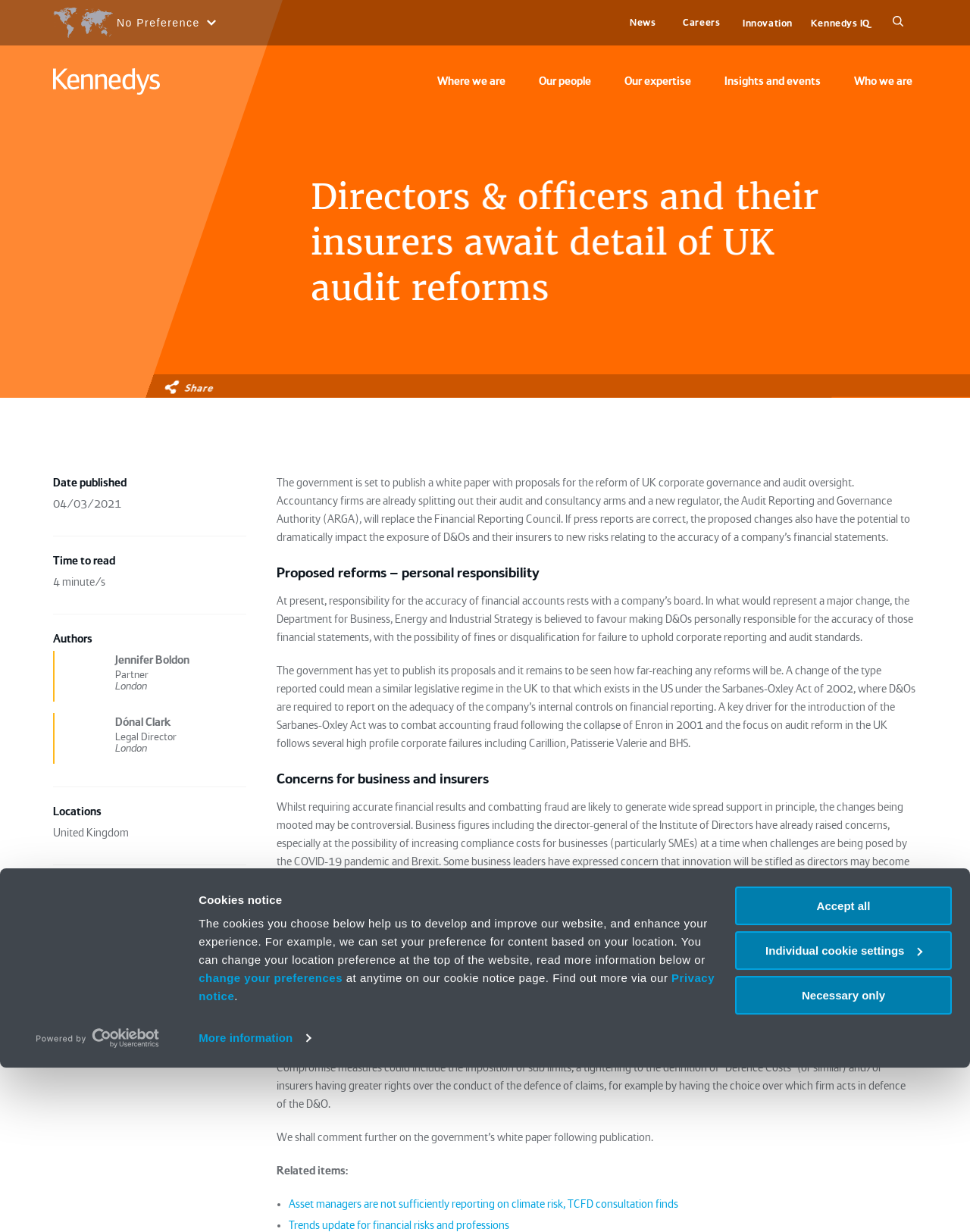Locate the bounding box coordinates of the clickable part needed for the task: "Click the 'Innovation' link".

[0.766, 0.0, 0.817, 0.037]